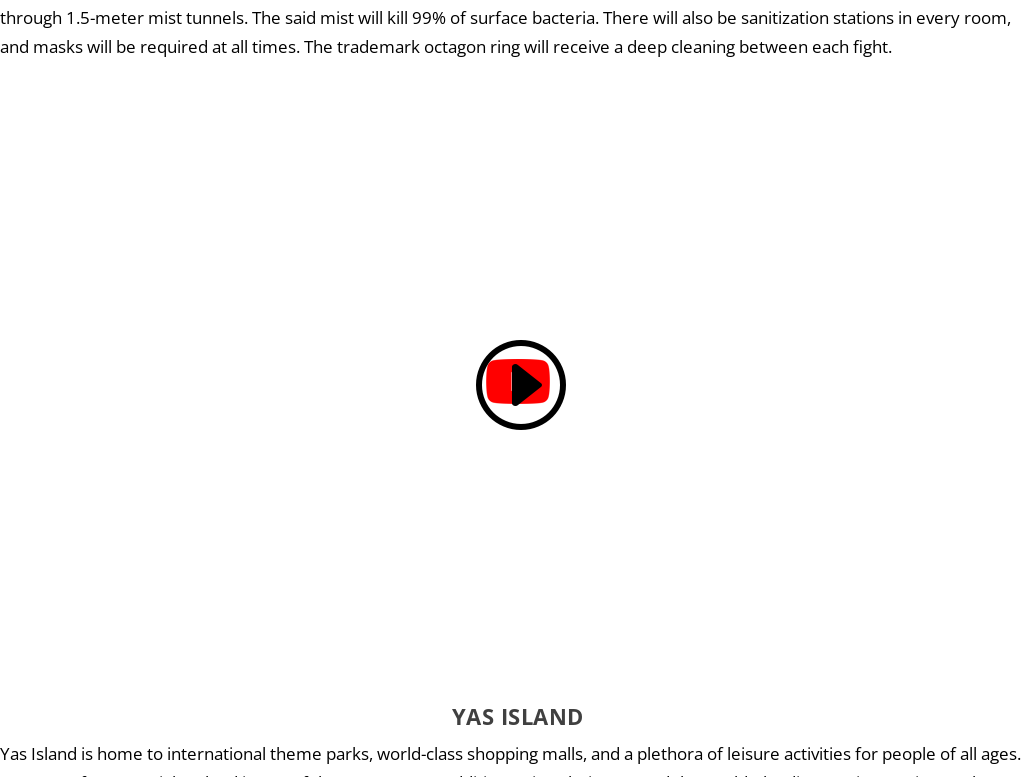What is the purpose of the UFC Fight Island initiative?
Ensure your answer is thorough and detailed.

The answer can be understood from the caption, which emphasizes the significance of Yas Island as an integral part of the UFC Fight Island initiative, ensuring a unique blend of sports and tourism in a spectacular setting.